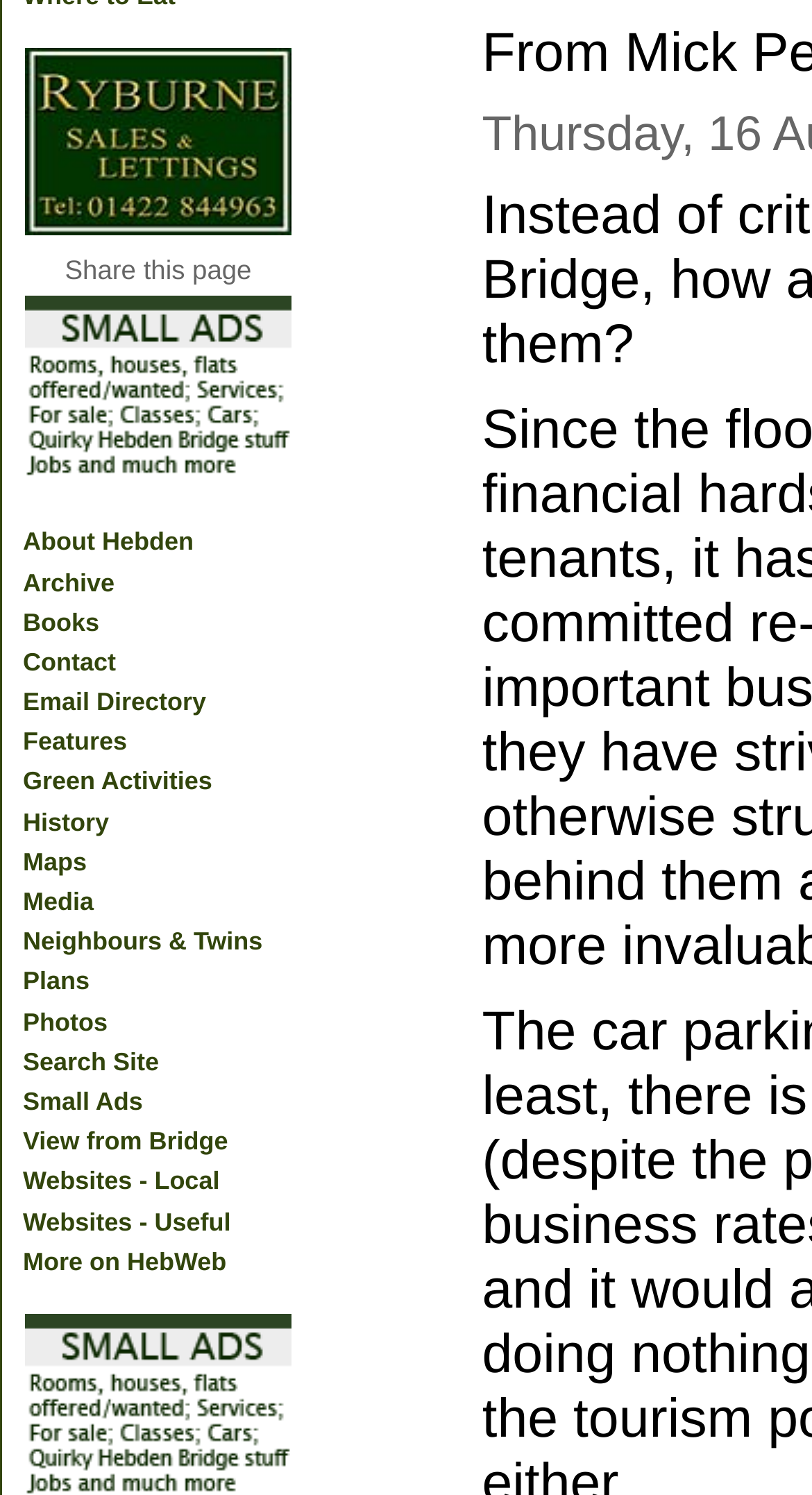Given the description: "Psychological & Counseling Services", determine the bounding box coordinates of the UI element. The coordinates should be formatted as four float numbers between 0 and 1, [left, top, right, bottom].

None